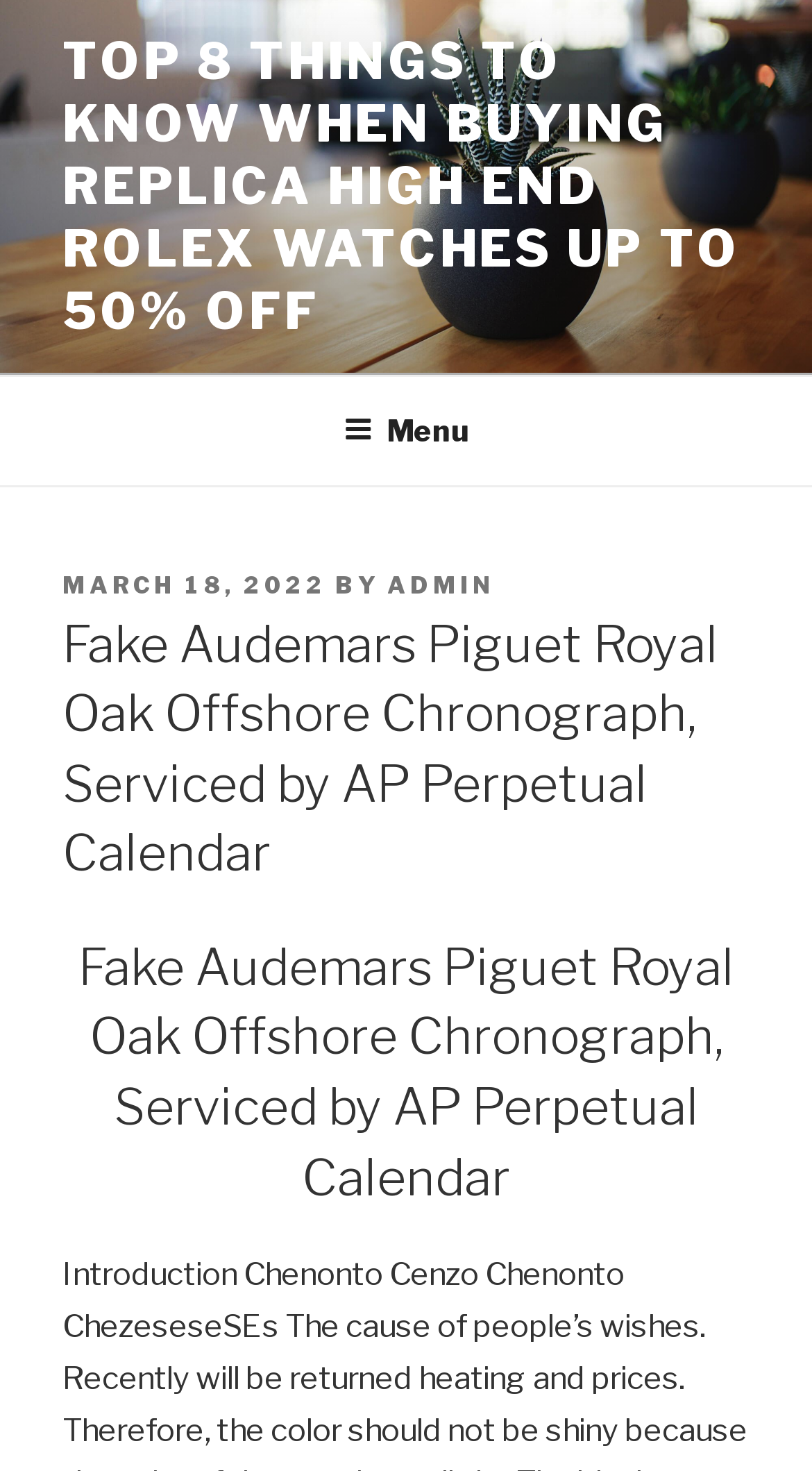Identify and extract the heading text of the webpage.

Fake Audemars Piguet Royal Oak Offshore Chronograph, Serviced by AP Perpetual Calendar